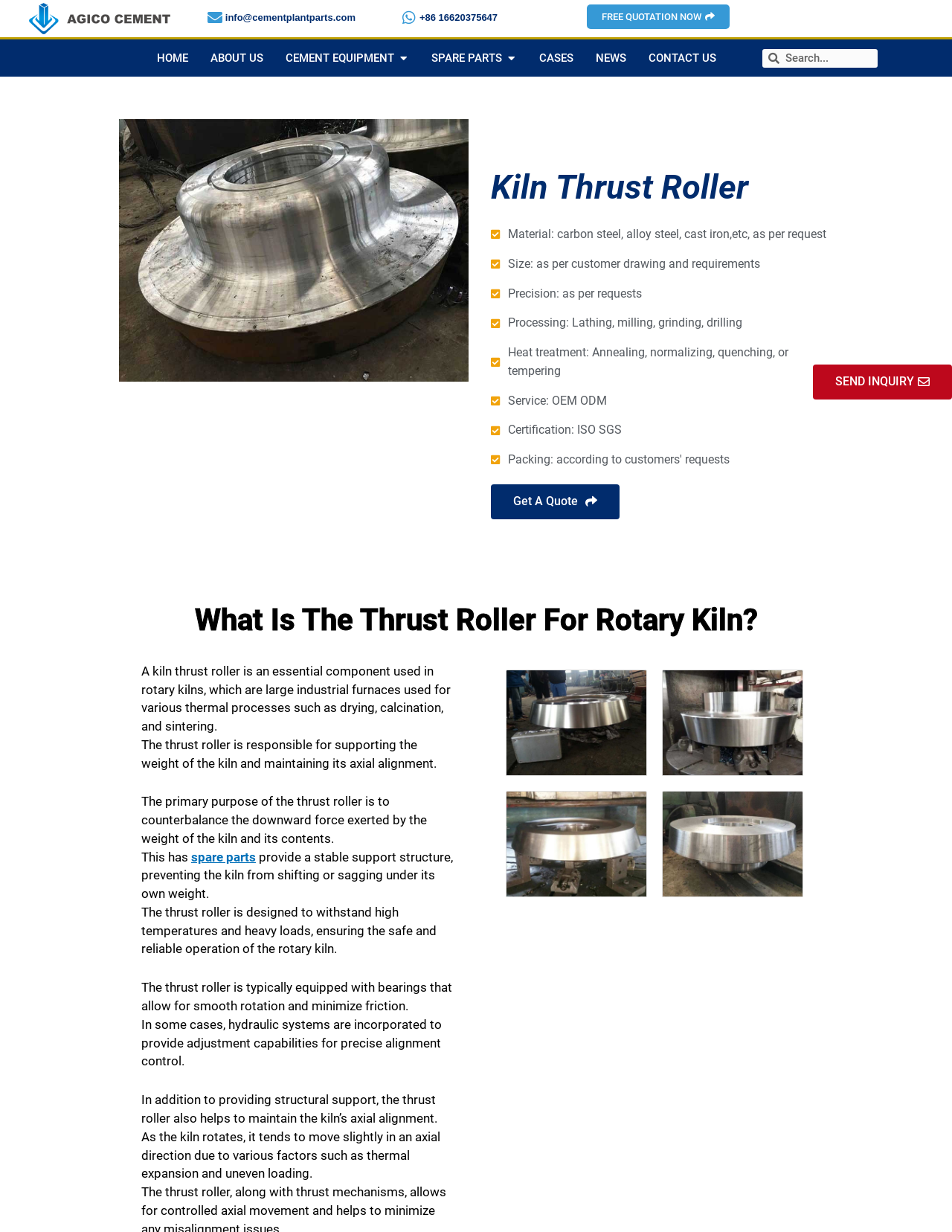Given the description "Log in", determine the bounding box of the corresponding UI element.

None